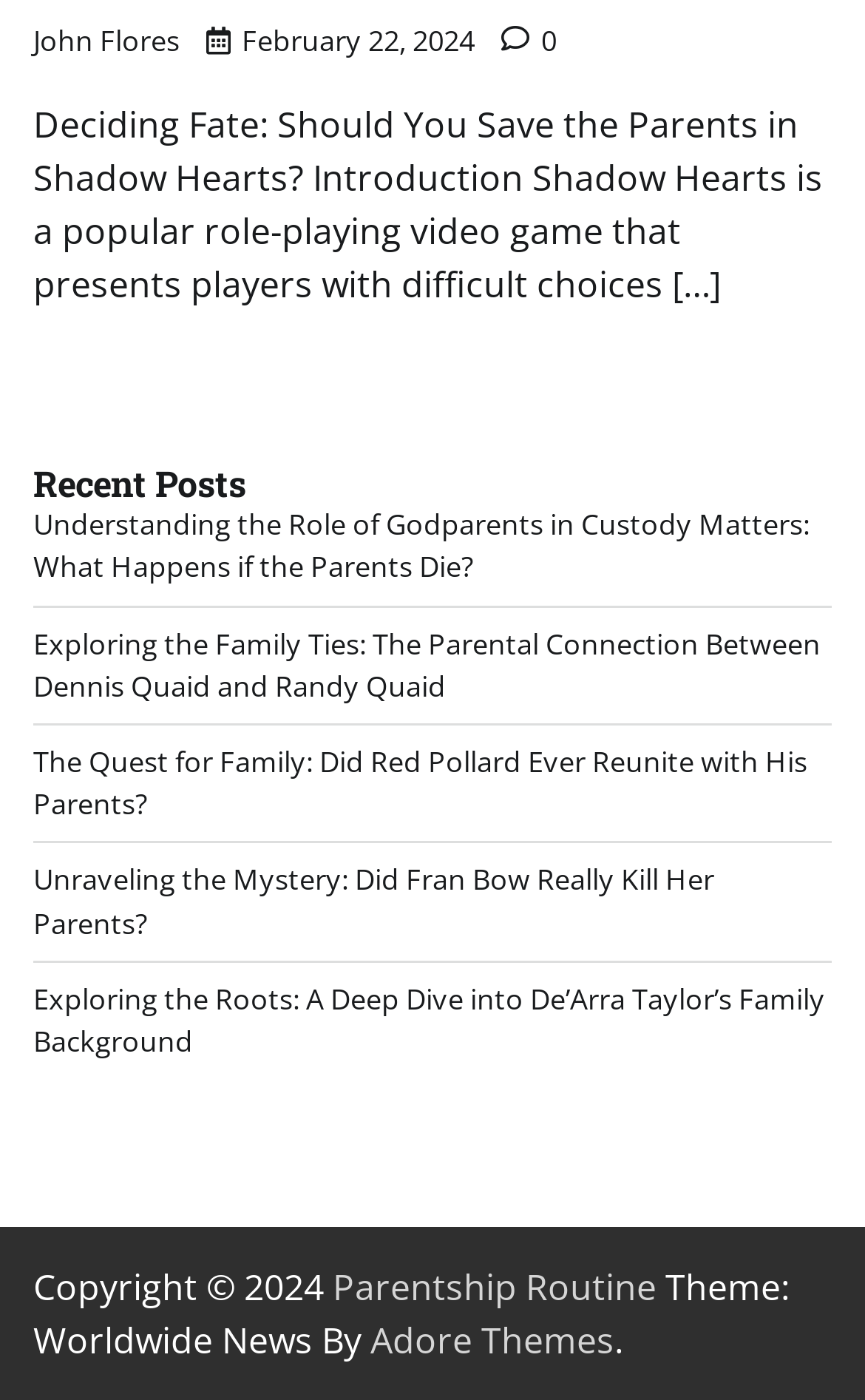Can you determine the bounding box coordinates of the area that needs to be clicked to fulfill the following instruction: "Click on the link to read about John Flores"?

[0.038, 0.014, 0.208, 0.043]